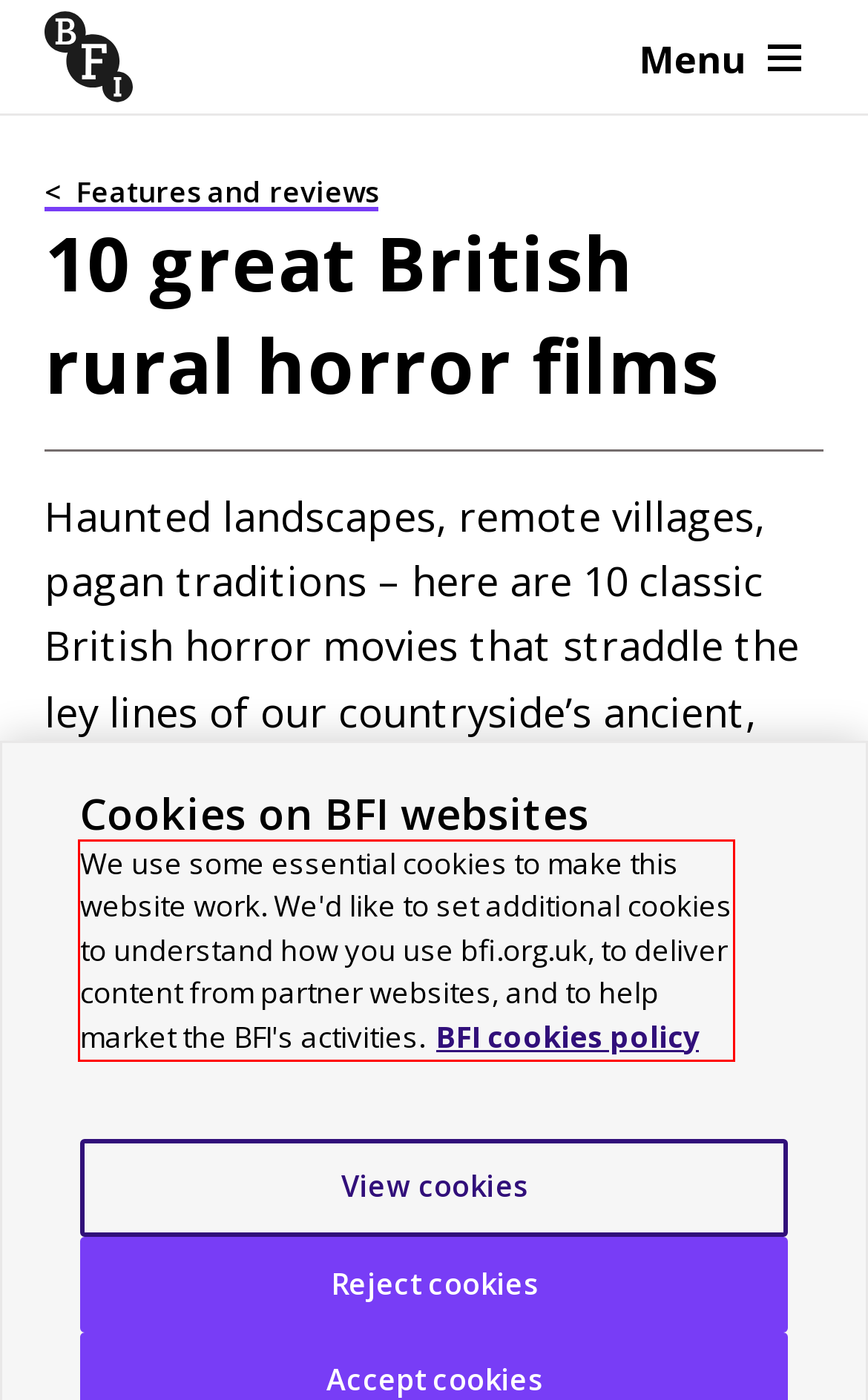Given a screenshot of a webpage, identify the red bounding box and perform OCR to recognize the text within that box.

We use some essential cookies to make this website work. We'd like to set additional cookies to understand how you use bfi.org.uk, to deliver content from partner websites, and to help market the BFI's activities.BFI cookies policy